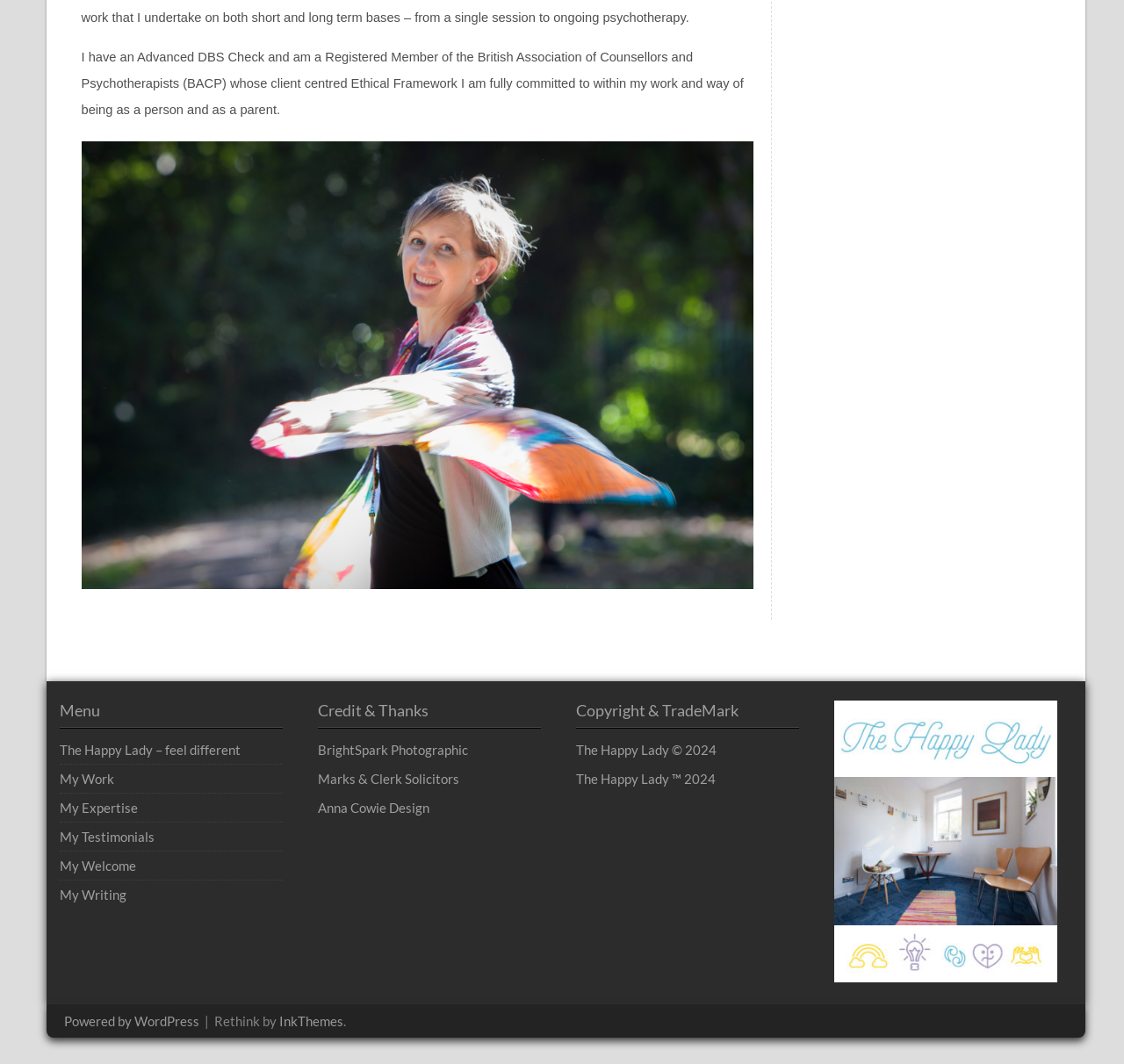Can you identify the bounding box coordinates of the clickable region needed to carry out this instruction: 'Visit 'InkThemes''? The coordinates should be four float numbers within the range of 0 to 1, stated as [left, top, right, bottom].

[0.248, 0.952, 0.305, 0.967]